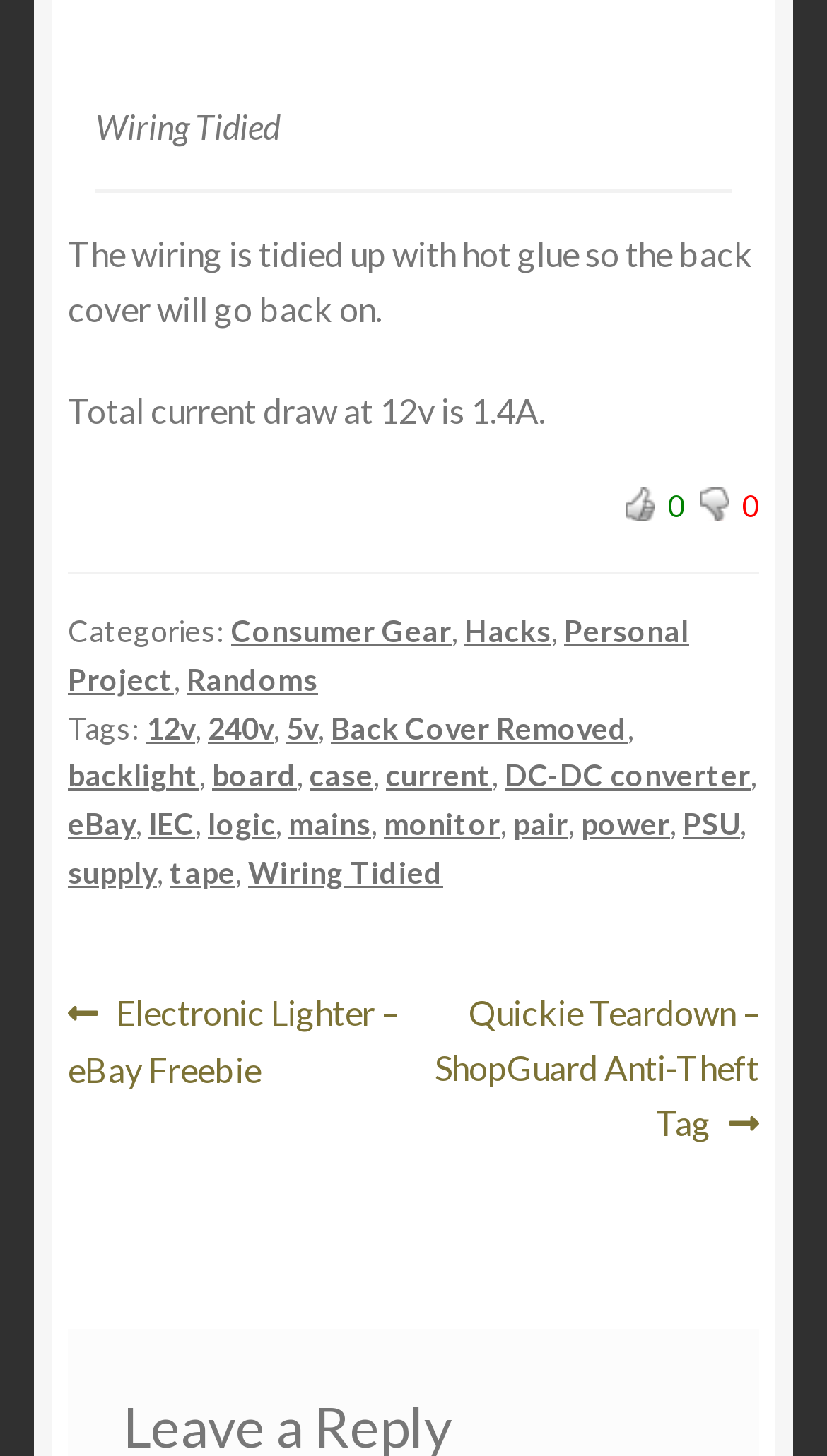Pinpoint the bounding box coordinates of the element that must be clicked to accomplish the following instruction: "View the category 'Consumer Gear'". The coordinates should be in the format of four float numbers between 0 and 1, i.e., [left, top, right, bottom].

[0.279, 0.421, 0.546, 0.446]